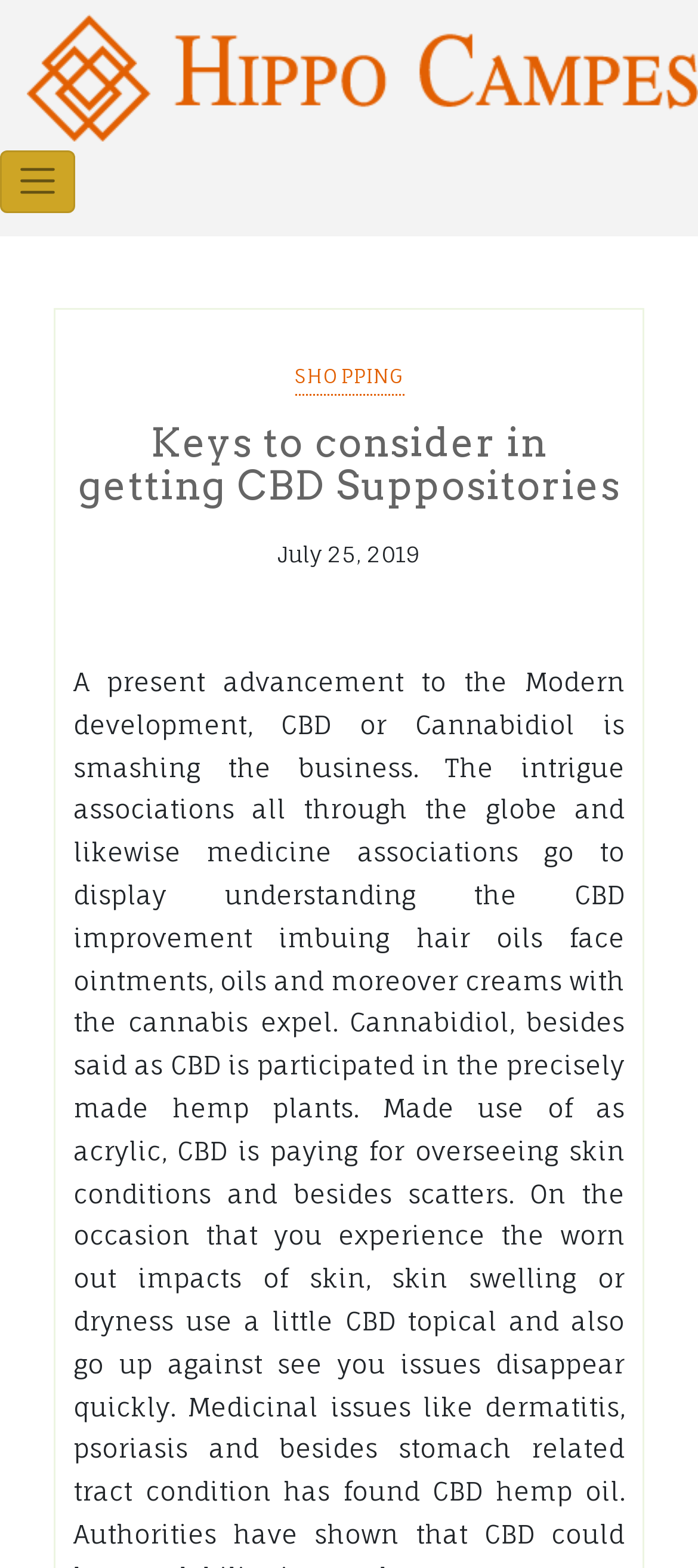Using the webpage screenshot and the element description Shopping, determine the bounding box coordinates. Specify the coordinates in the format (top-left x, top-left y, bottom-right x, bottom-right y) with values ranging from 0 to 1.

[0.422, 0.232, 0.578, 0.253]